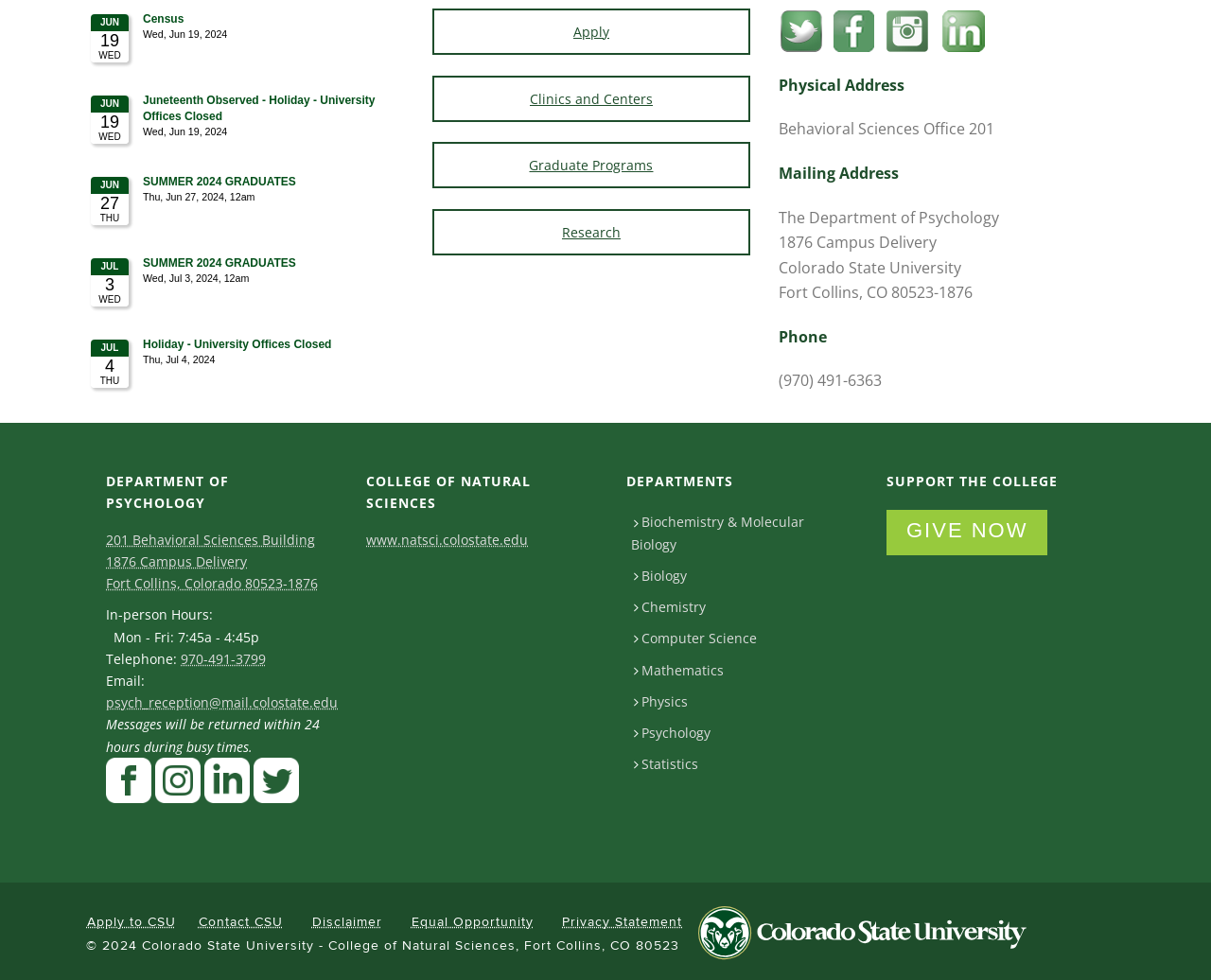Provide the bounding box for the UI element matching this description: "parent_node: Facebook title="Psychology LinkedIn"".

[0.169, 0.792, 0.206, 0.81]